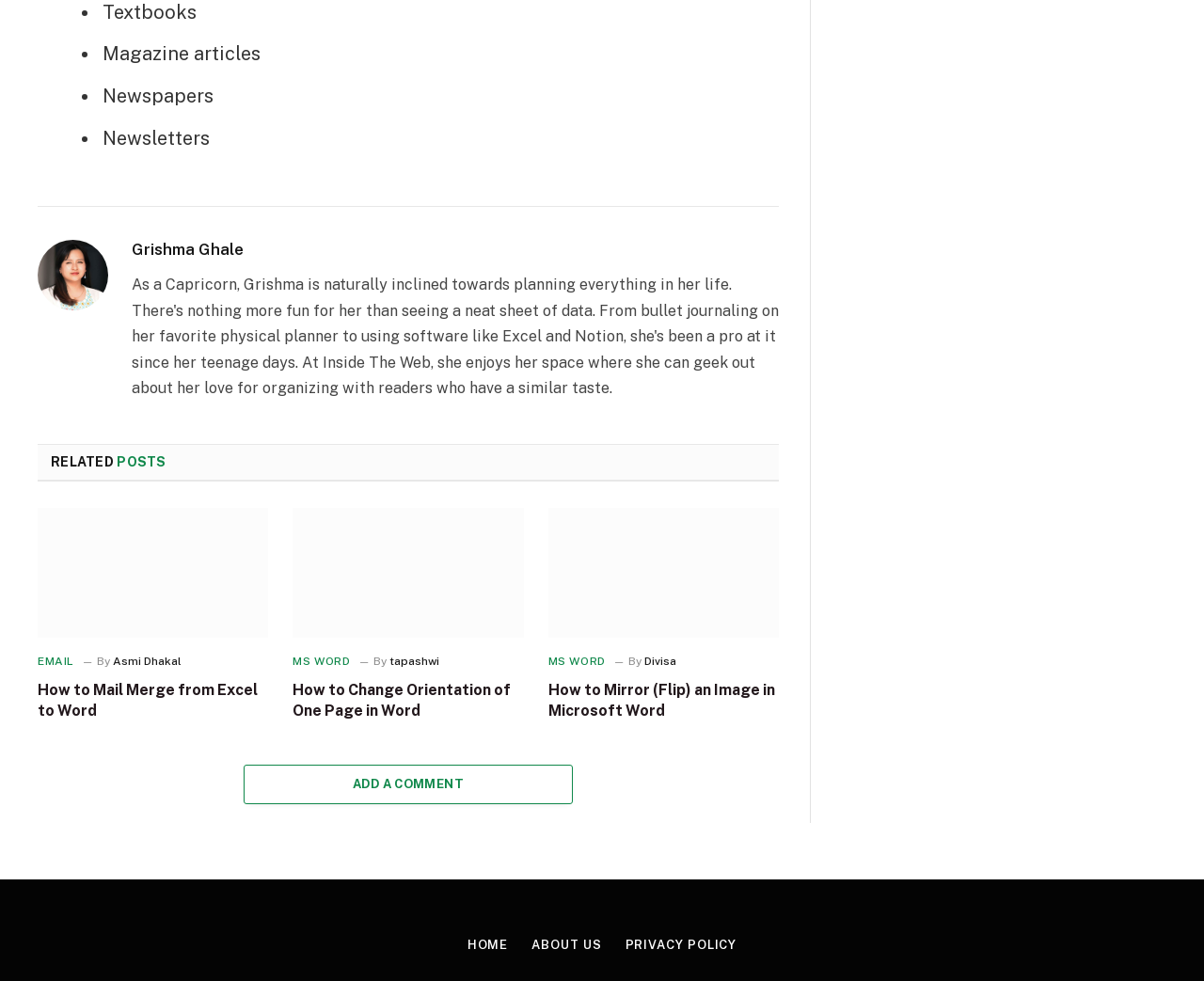Who wrote the second related post?
Please provide a comprehensive answer based on the information in the image.

The second related post is an article with a link 'how-to-change-orientation-of-one-page-in-word' and a StaticText 'By' followed by a link 'tapashwi', indicating that tapashwi is the author of the post.